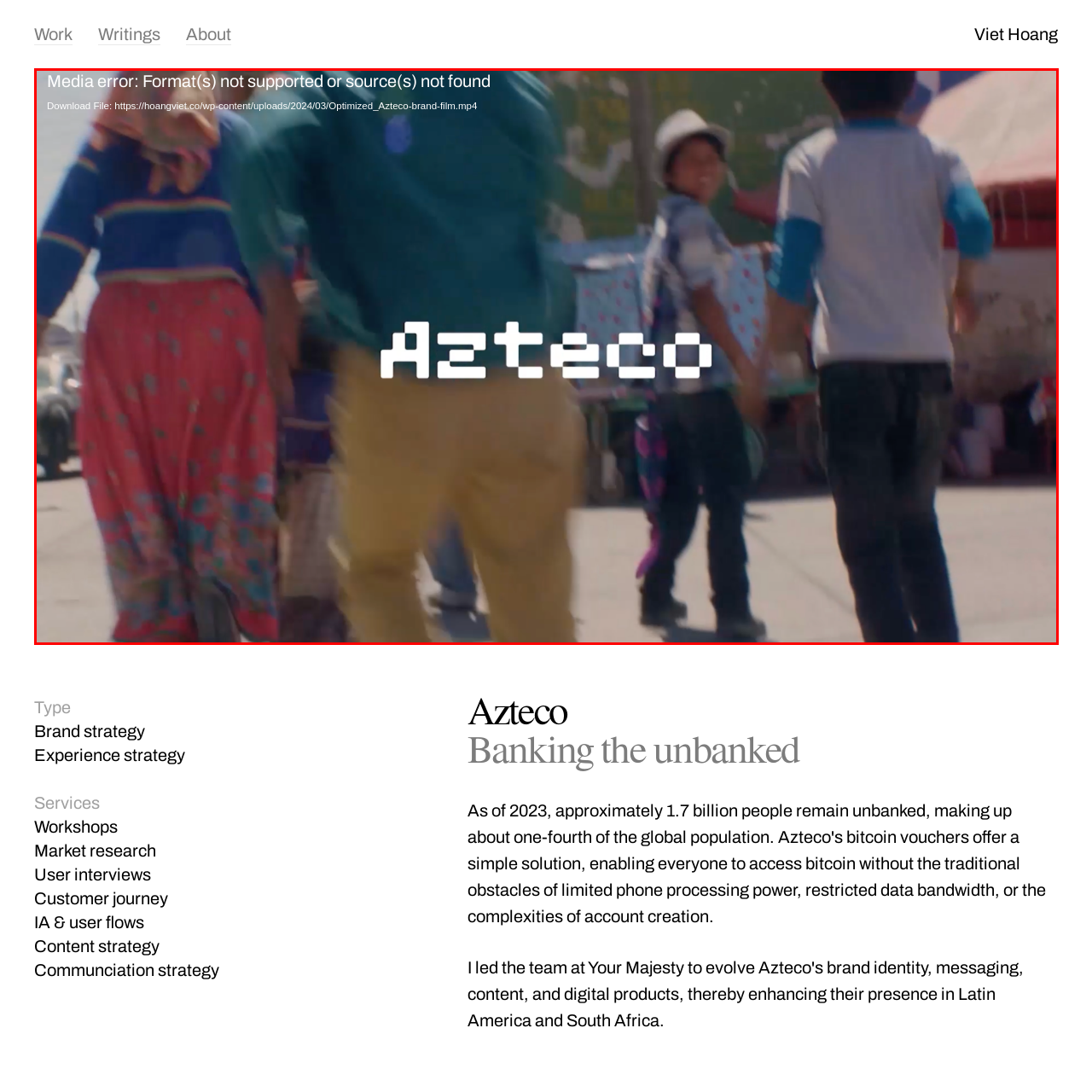Explain in detail what is happening within the highlighted red bounding box in the image.

The image features a vibrant scene depicting a bustling street filled with children engaged in playful activities, exuding a sense of joy and community. In the foreground, the word "Azteco" is prominently displayed in a stylized, pixelated font, suggesting an association with a brand or project related to financial inclusion and community empowerment. This visual is likely part of a video or media project aimed at showcasing the importance of accessibility to financial services for underserved populations. The context hints at a creative exploration of how Azteco aims to connect with individuals who remain unbanked, celebrating culture and togetherness against a backdrop of lively surroundings.